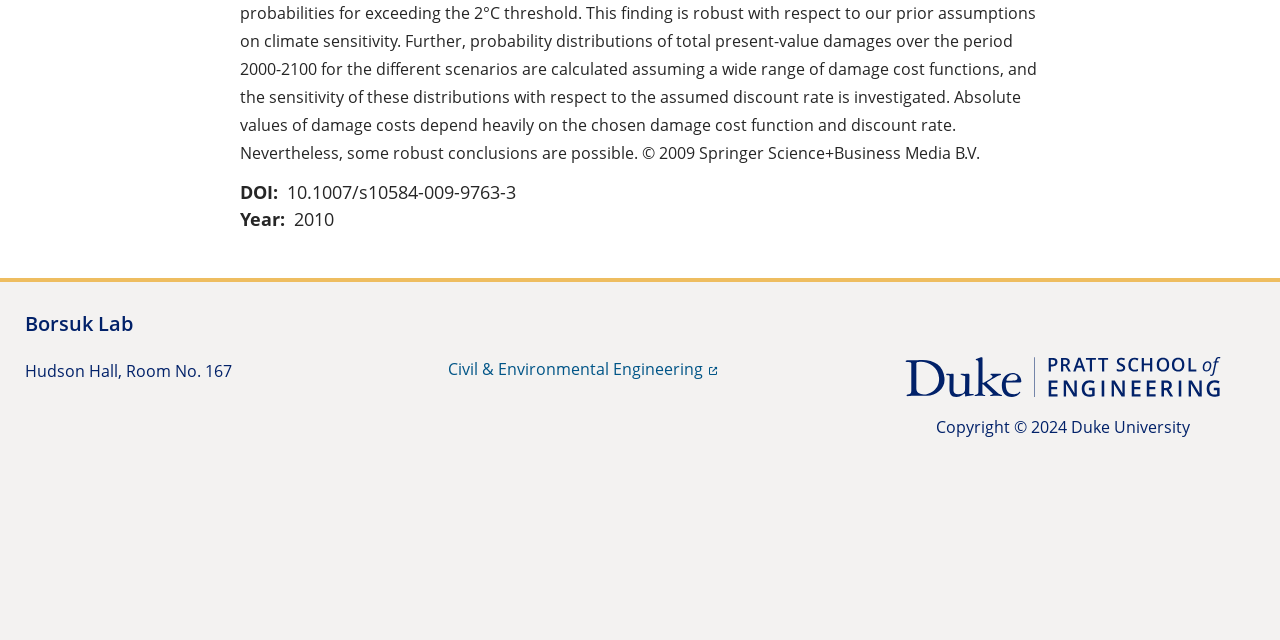Determine the bounding box coordinates for the HTML element described here: "Civil & Environmental Engineering".

[0.35, 0.56, 0.56, 0.594]